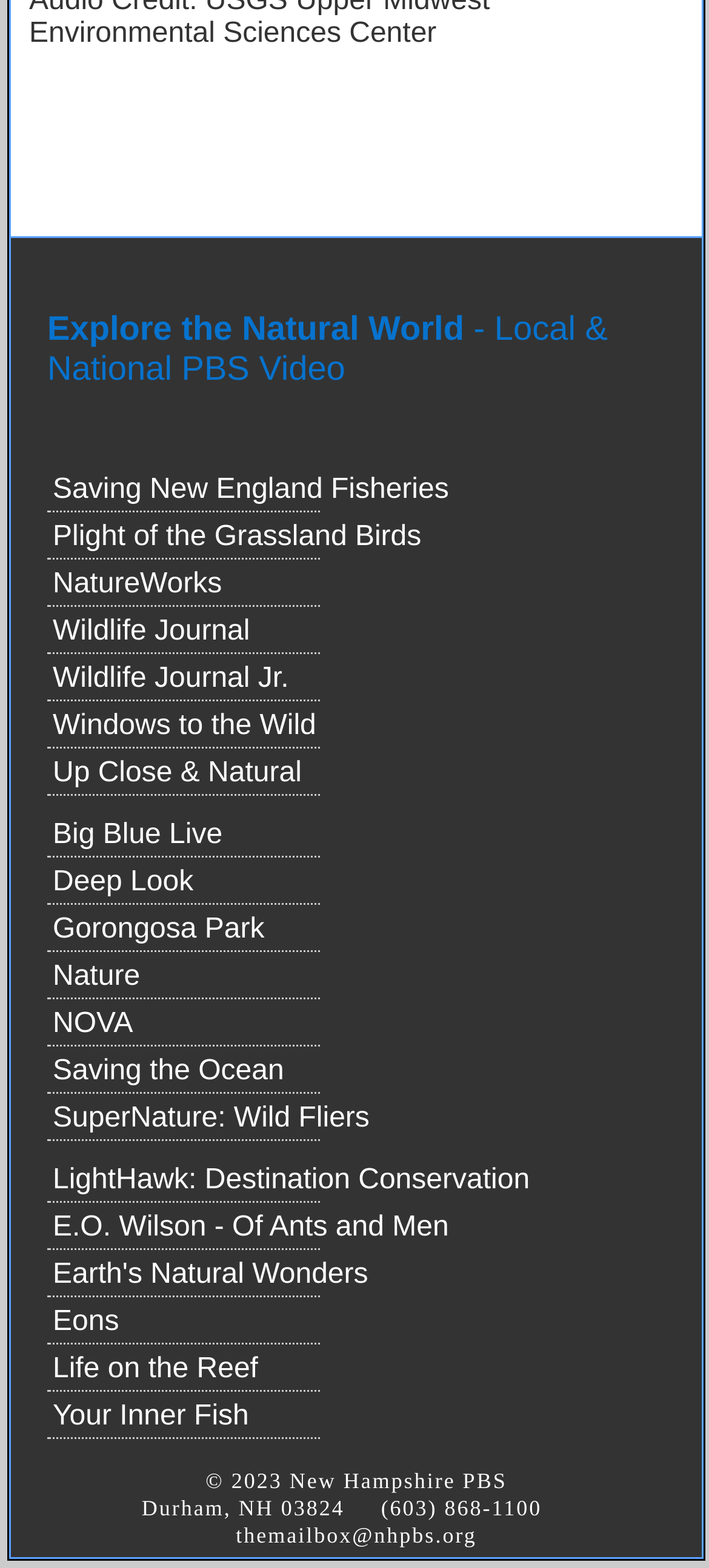What is the email address mentioned at the bottom of the page?
Look at the image and provide a short answer using one word or a phrase.

themailbox@nhpbs.org